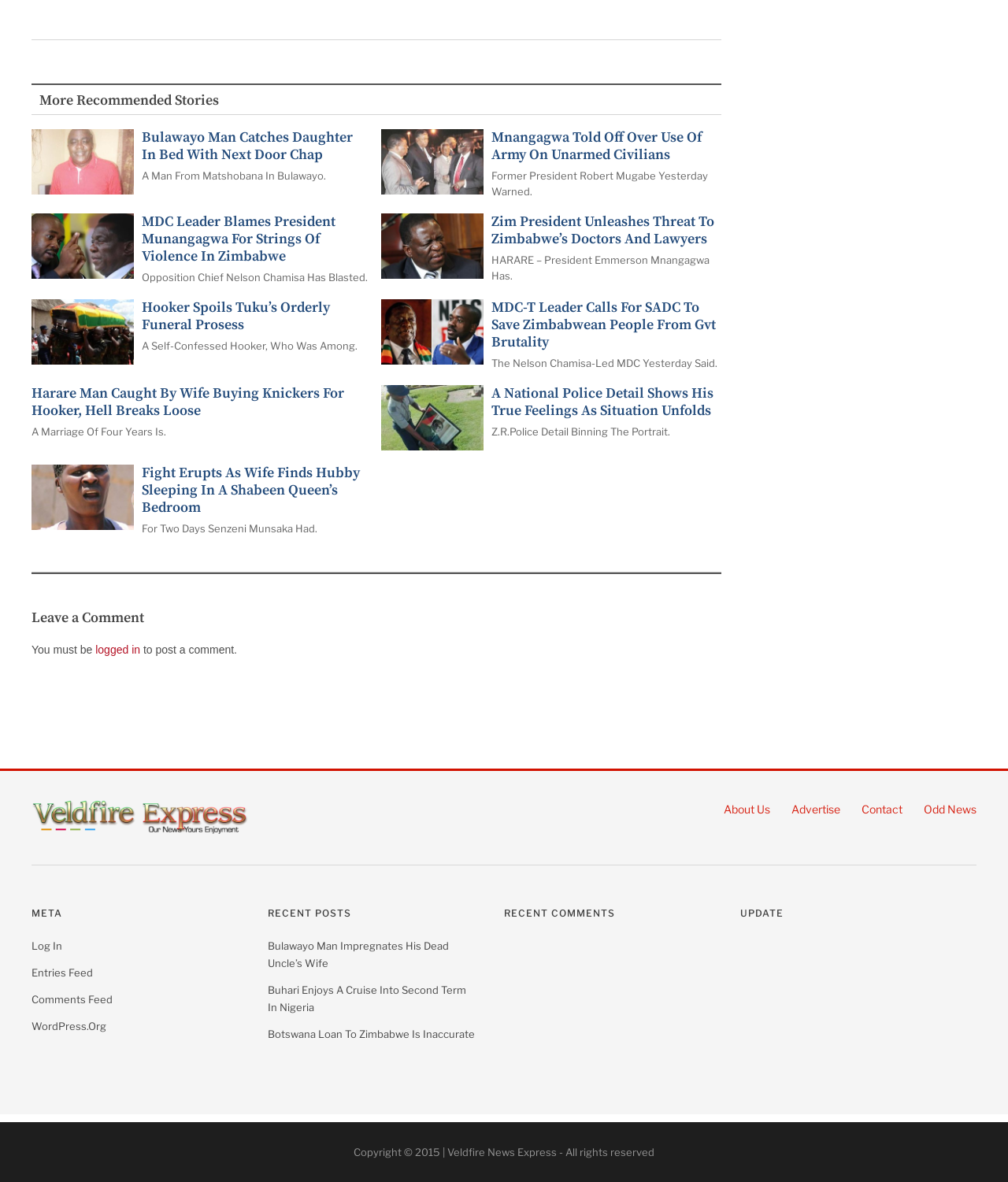What is the copyright information of this webpage?
Answer the question in as much detail as possible.

At the bottom of the webpage, there is a static text 'Copyright 2015 | Veldfire News Express - All rights reserved'. This indicates that the copyright information of this webpage is owned by Veldfire News Express since 2015.